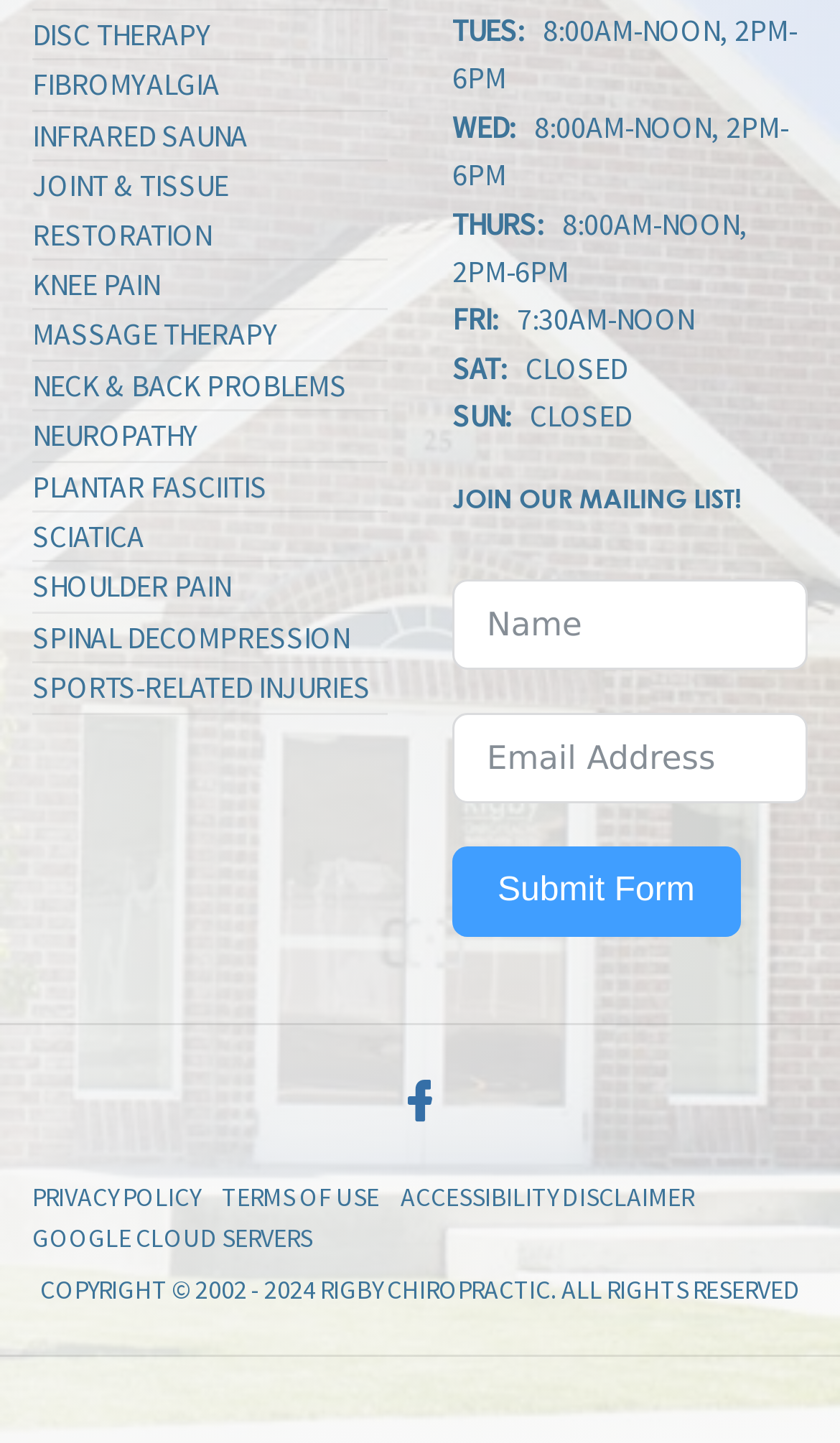Find the bounding box coordinates of the element to click in order to complete this instruction: "Click on DISC THERAPY link". The bounding box coordinates must be four float numbers between 0 and 1, denoted as [left, top, right, bottom].

[0.038, 0.008, 0.462, 0.042]